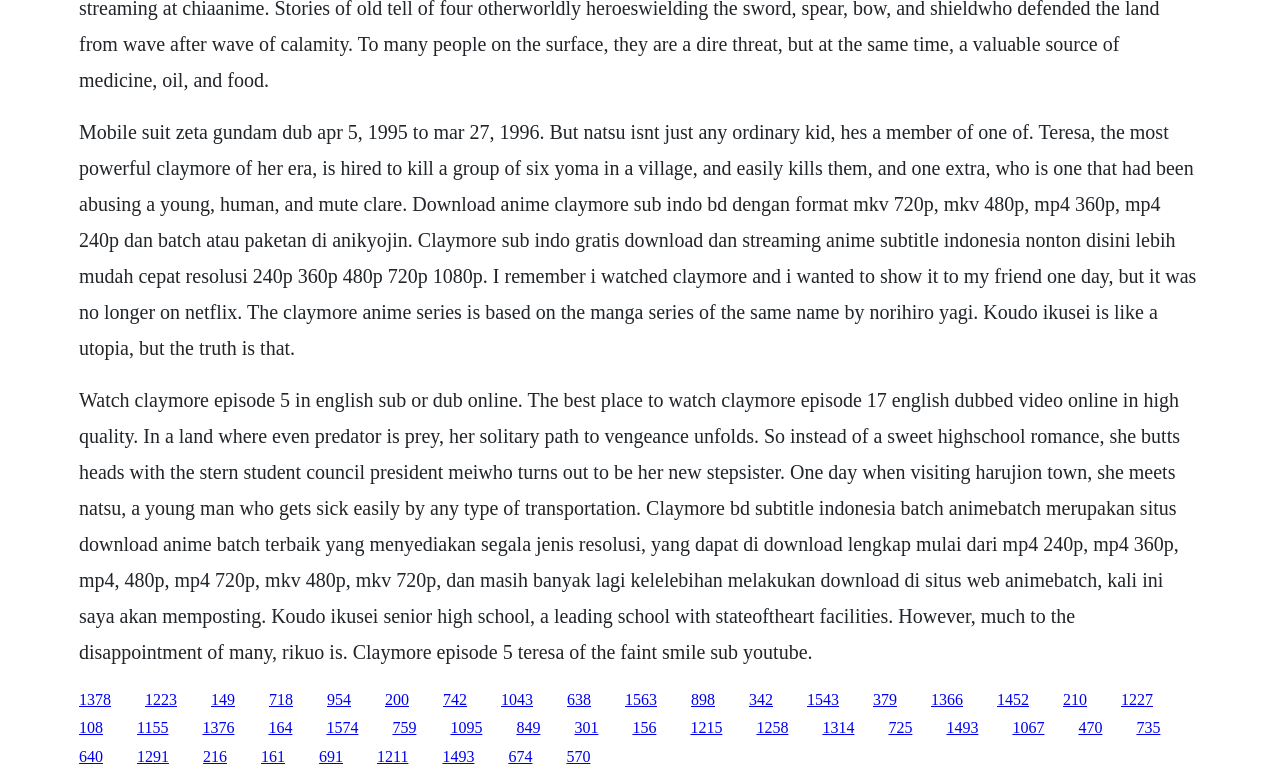Refer to the image and provide an in-depth answer to the question: 
What is the resolution of the available anime episodes?

The webpage mentions 'Claymore sub indo gratis download dan streaming anime subtitle indonesia nonton disini lebih mudah cepat resolusi 240p 360p 480p 720p 1080p', indicating that the available anime episodes are available in resolutions of 240p, 360p, 480p, and 720p.